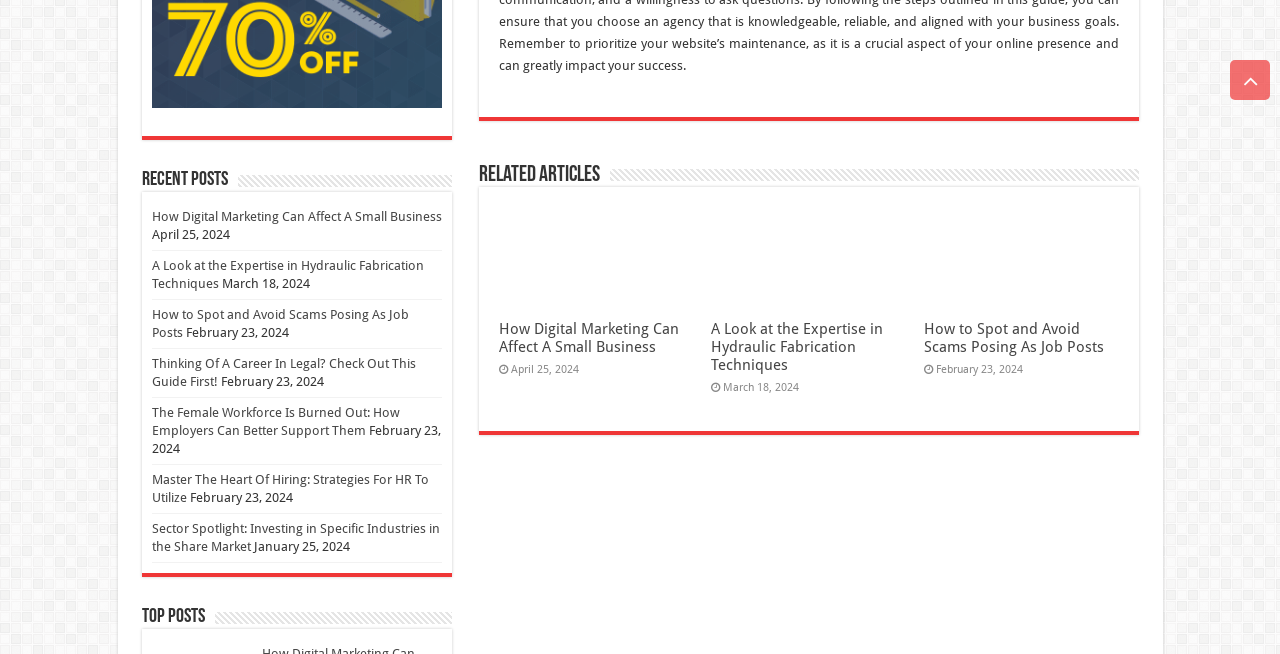What is the title of the first related article?
Provide a detailed and extensive answer to the question.

The first related article is identified by its heading element, which contains the text 'How Digital Marketing Can Affect A Small Business'. This heading is located at the top of the webpage, above the link to the article.